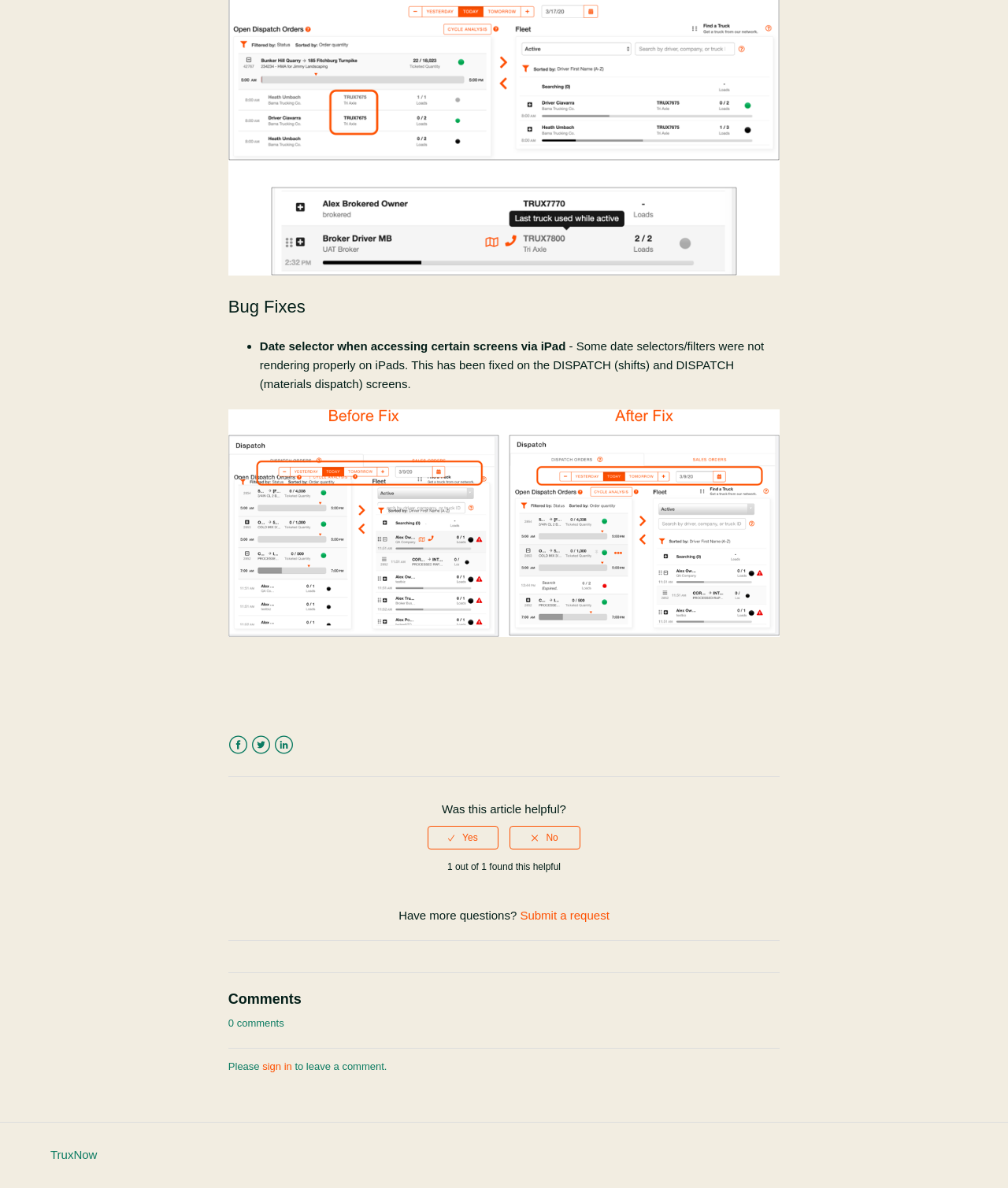Analyze the image and answer the question with as much detail as possible: 
What device had a date selector issue?

The issue mentioned in the bug fix section is related to the date selector not rendering properly on iPads, specifically on the DISPATCH (shifts) and DISPATCH (materials dispatch) screens.